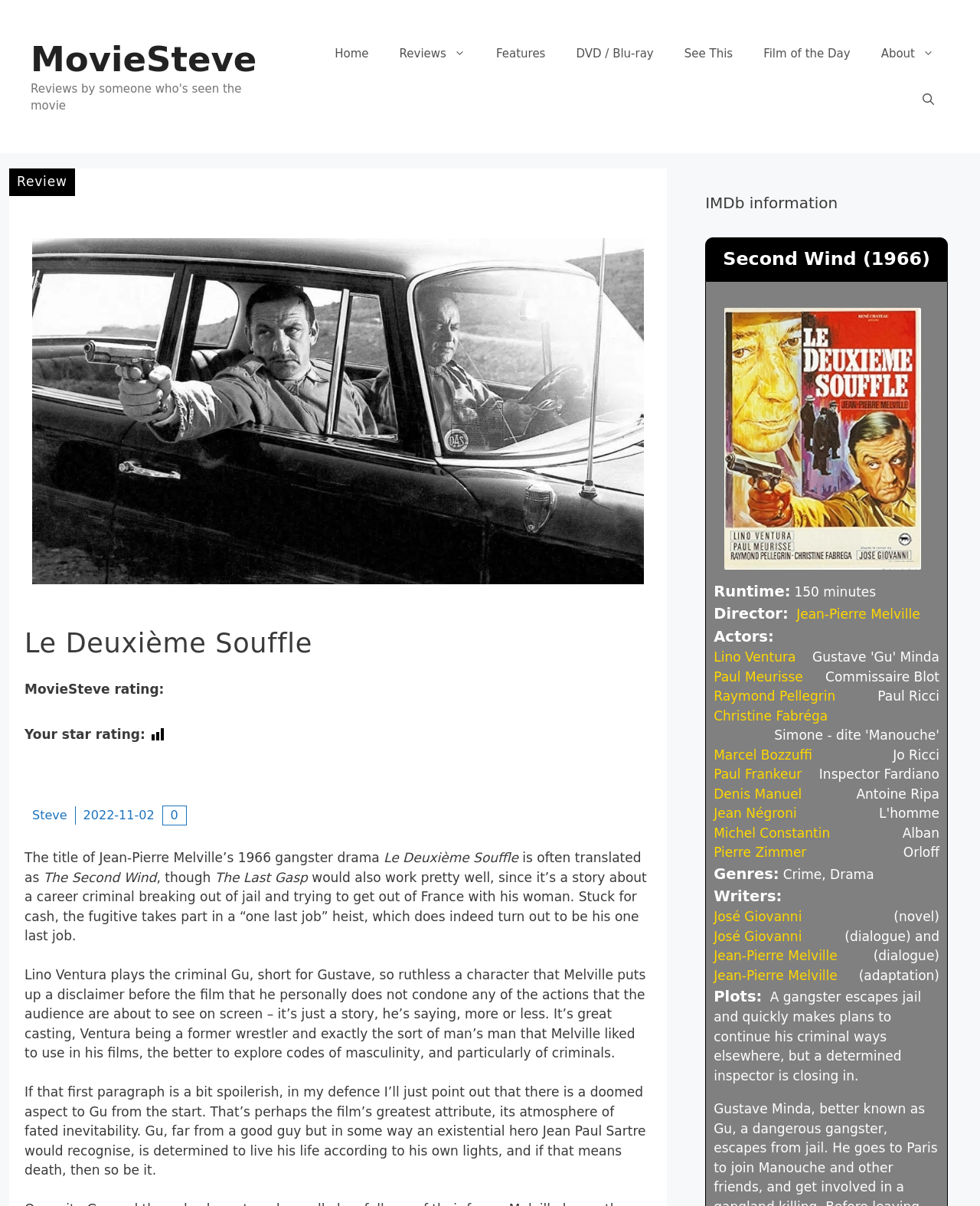Using the elements shown in the image, answer the question comprehensively: What is the title of the movie being reviewed?

The title of the movie being reviewed is 'Le Deuxième Souffle', which is mentioned in the heading element on the webpage.